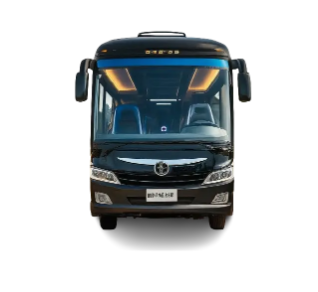Use a single word or phrase to answer the question:
Is the rental option all-inclusive?

Yes